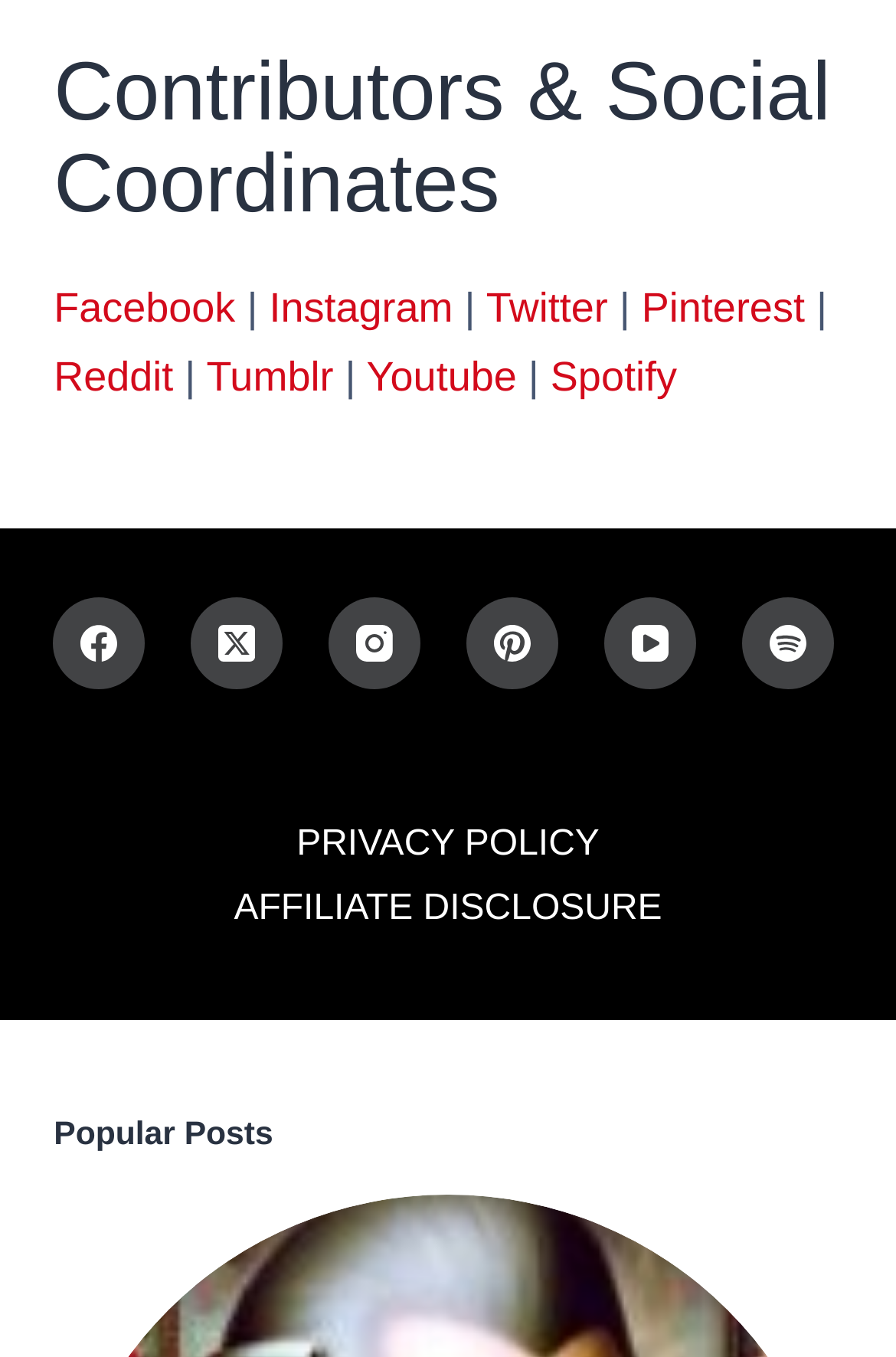What separates the social media platform links?
Refer to the image and answer the question using a single word or phrase.

|